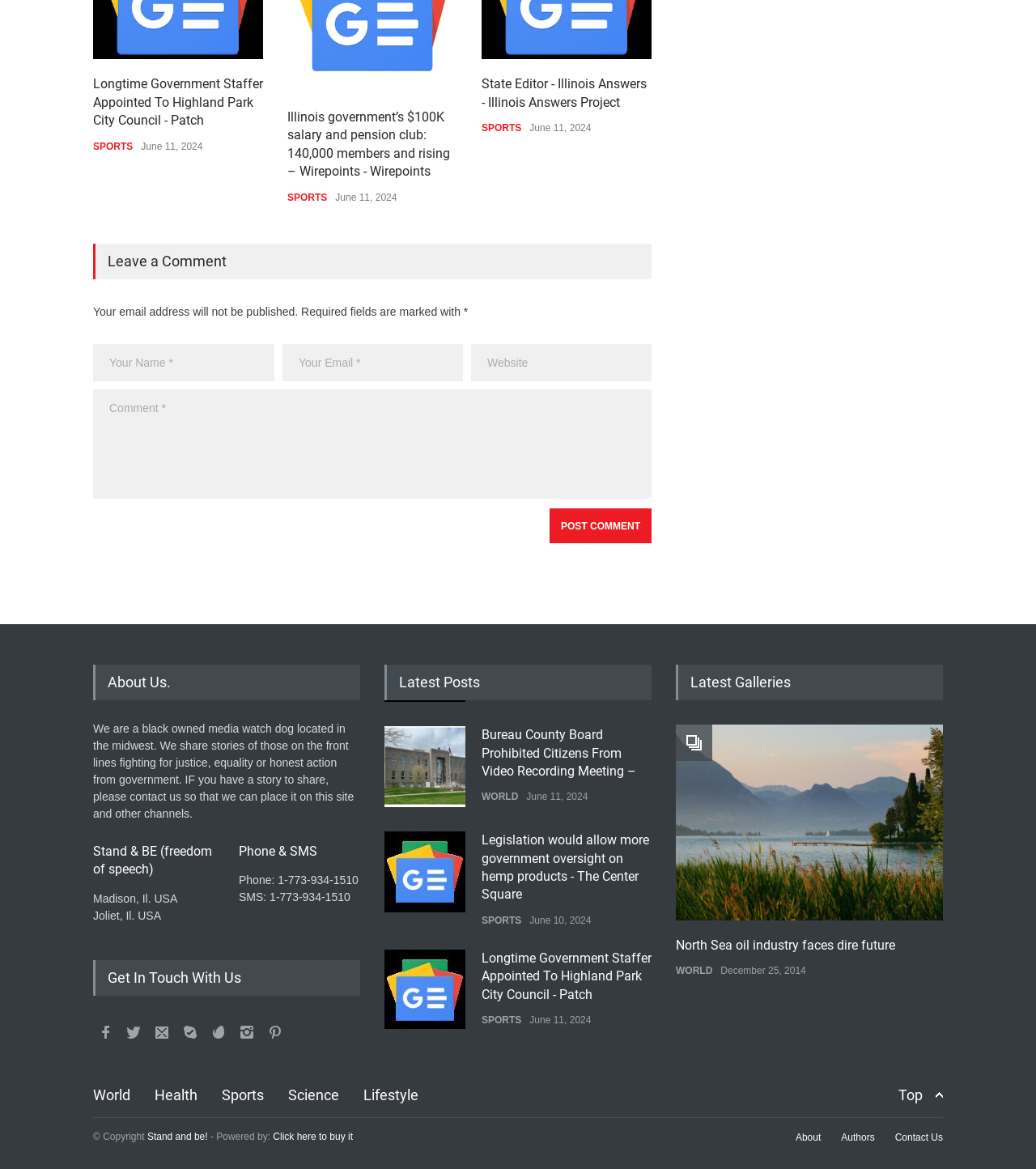Use a single word or phrase to answer the question:
What is the date of the article 'Bureau County Board Prohibited Citizens From Video Recording Meeting –'?

June 11, 2024